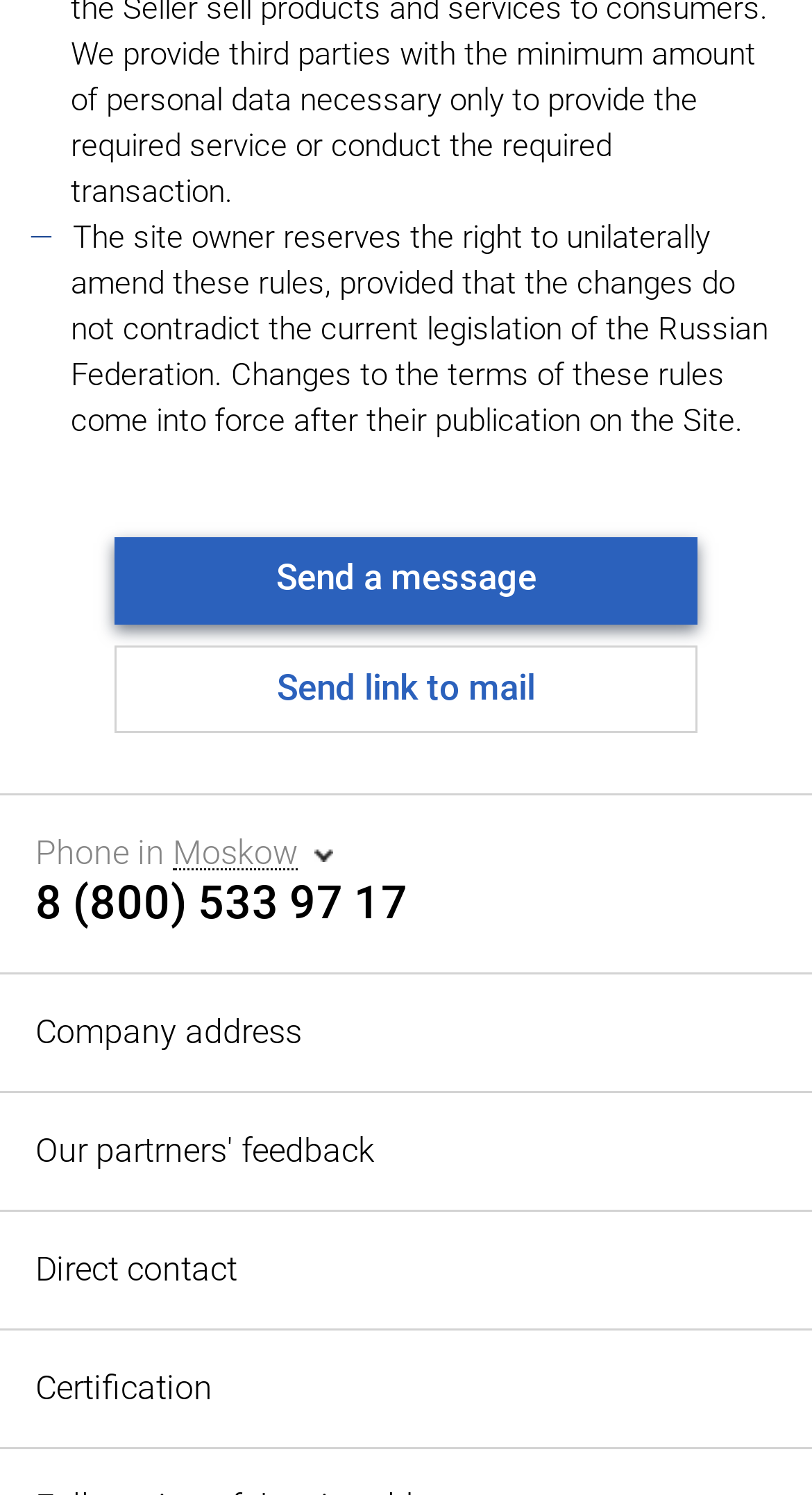Please answer the following question as detailed as possible based on the image: 
What is the location of the company?

The company is located in Moskow, as indicated by the static text 'Moskow' next to the 'Phone in' label.